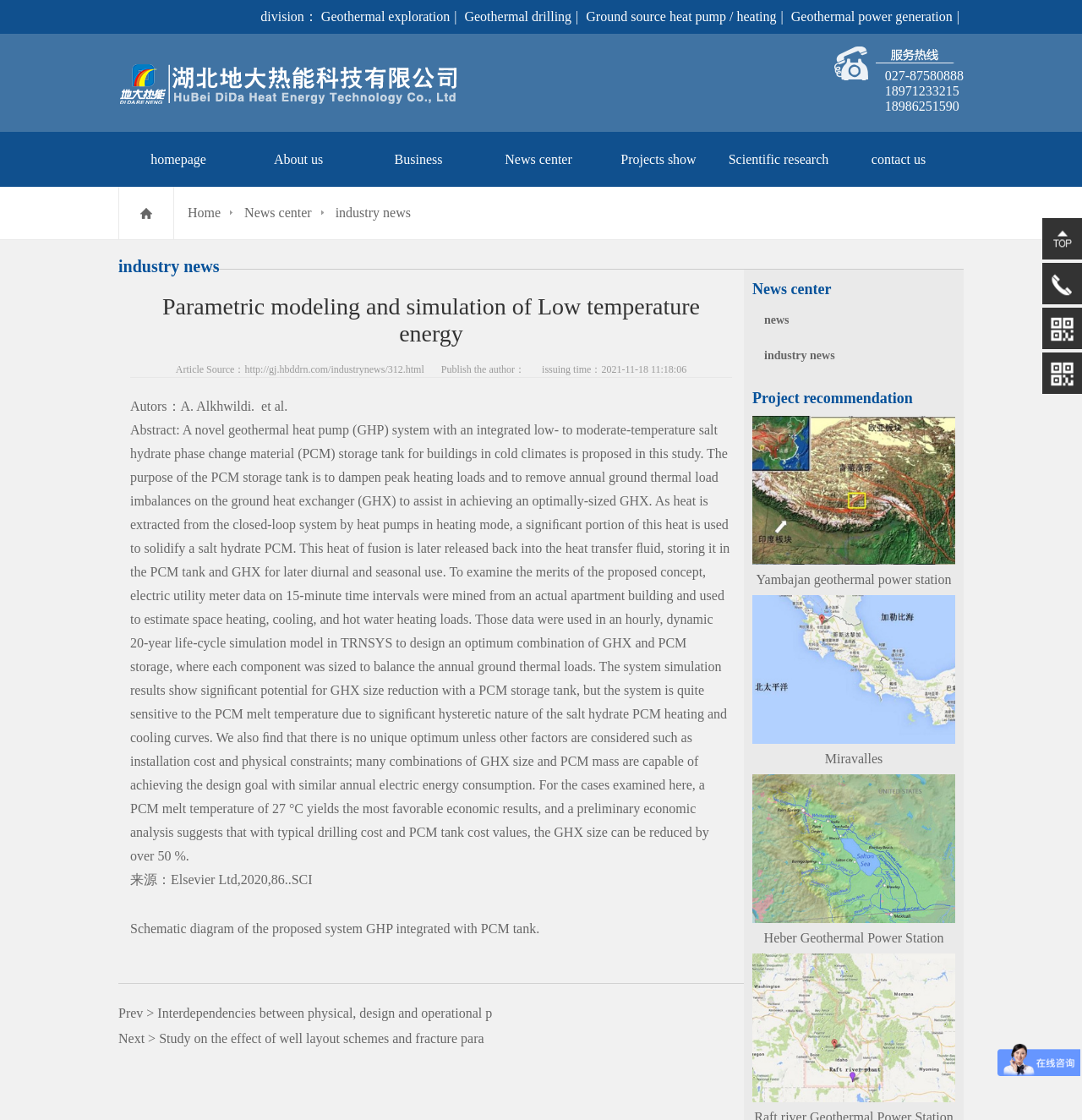Please identify the bounding box coordinates of the area I need to click to accomplish the following instruction: "view archives".

None